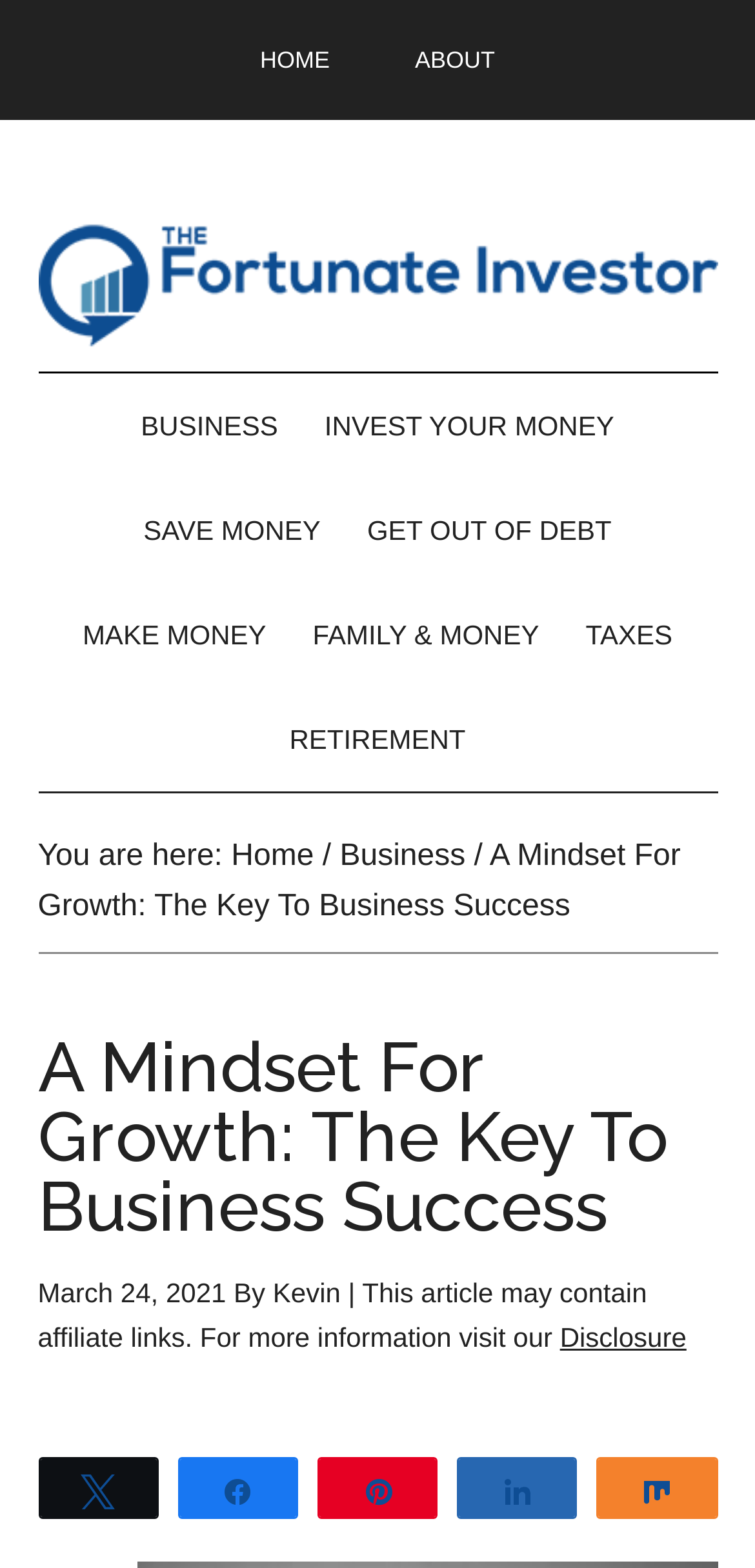Please use the details from the image to answer the following question comprehensively:
How many breadcrumb links are there?

I counted the breadcrumb links above the article title, which are 'Home', 'Business', and the current page 'A Mindset For Growth: The Key To Business Success', totaling 3 links.